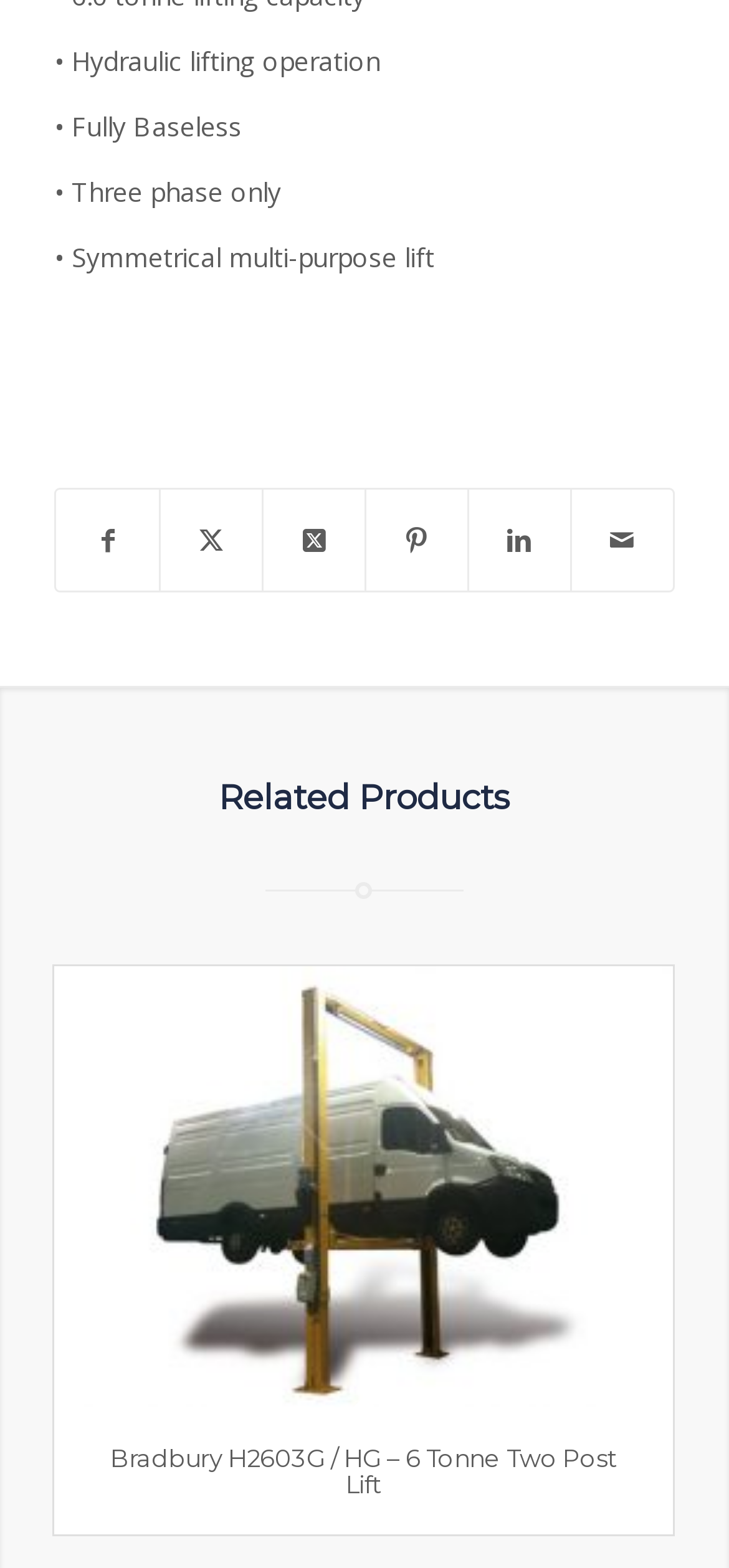How many related products are listed?
Provide a detailed and well-explained answer to the question.

I found a section on the webpage titled 'Related Products', and it lists one product, which is 'Bradbury H2603G / HG – 6 Tonne Two Post Lift'. Therefore, there is only one related product listed.